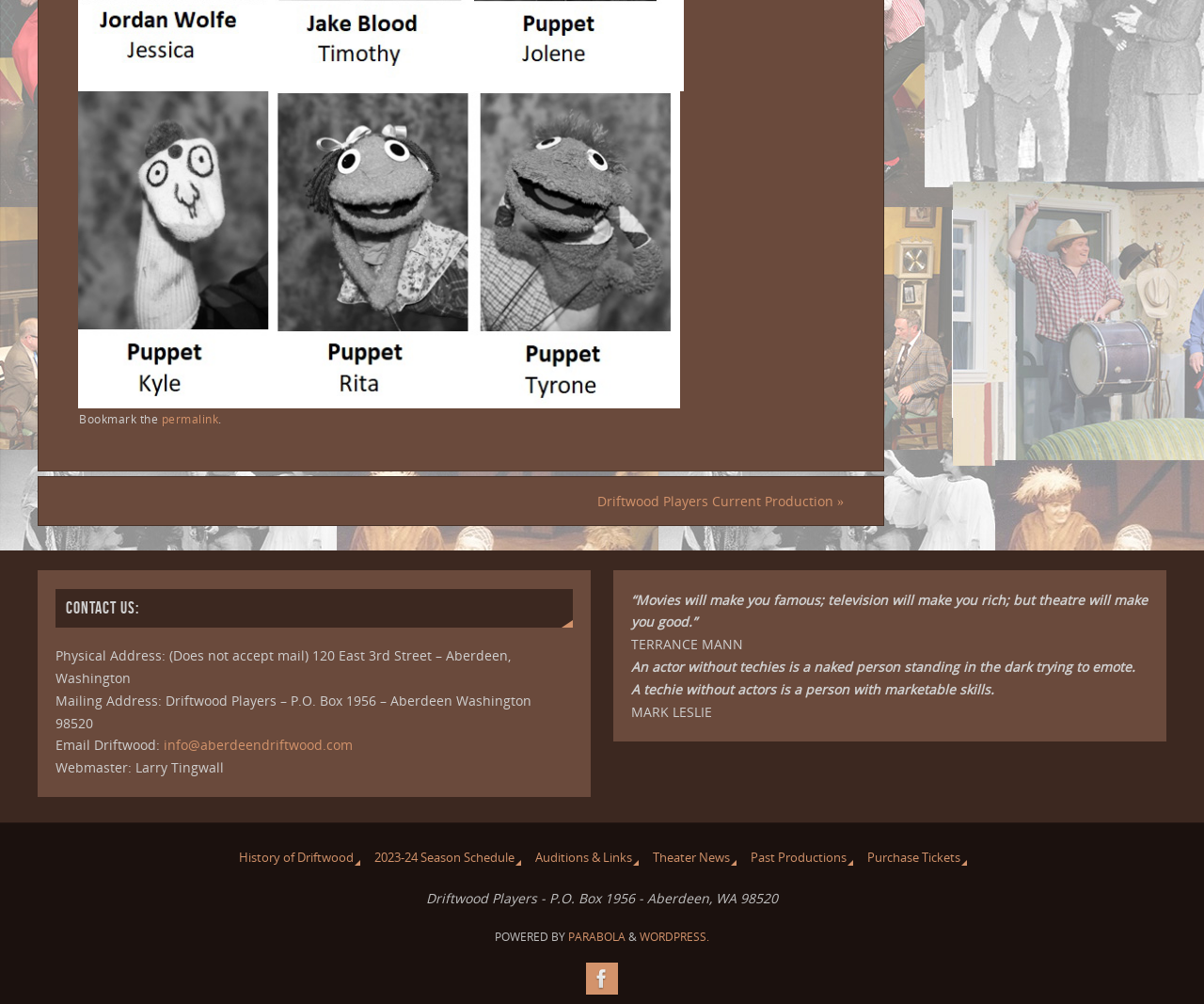Provide your answer to the question using just one word or phrase: What is the email address to contact Driftwood Players?

info@aberdeendriftwood.com